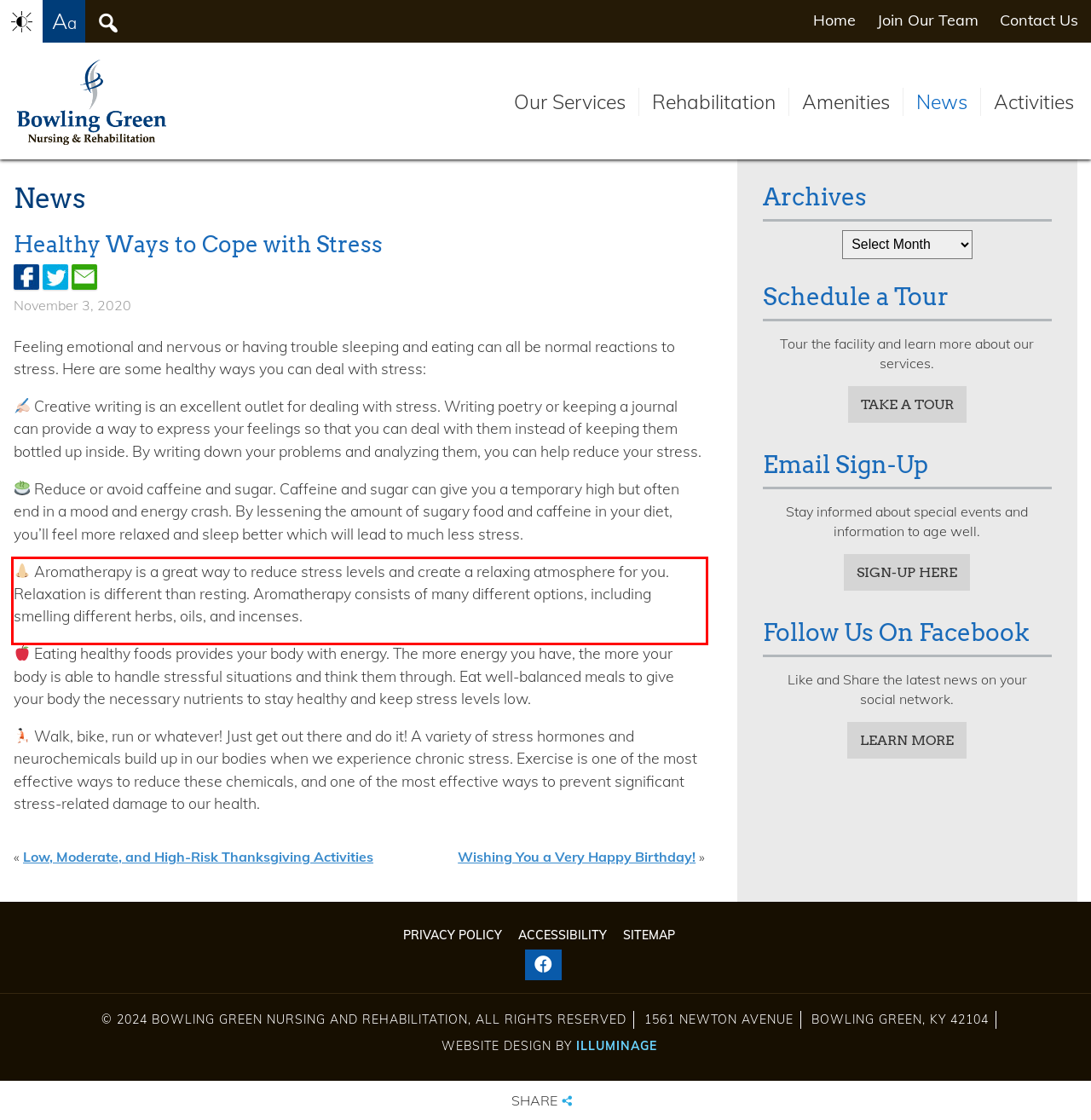Please look at the webpage screenshot and extract the text enclosed by the red bounding box.

Aromatherapy is a great way to reduce stress levels and create a relaxing atmosphere for you. Relaxation is different than resting. Aromatherapy consists of many different options, including smelling different herbs, oils, and incenses.